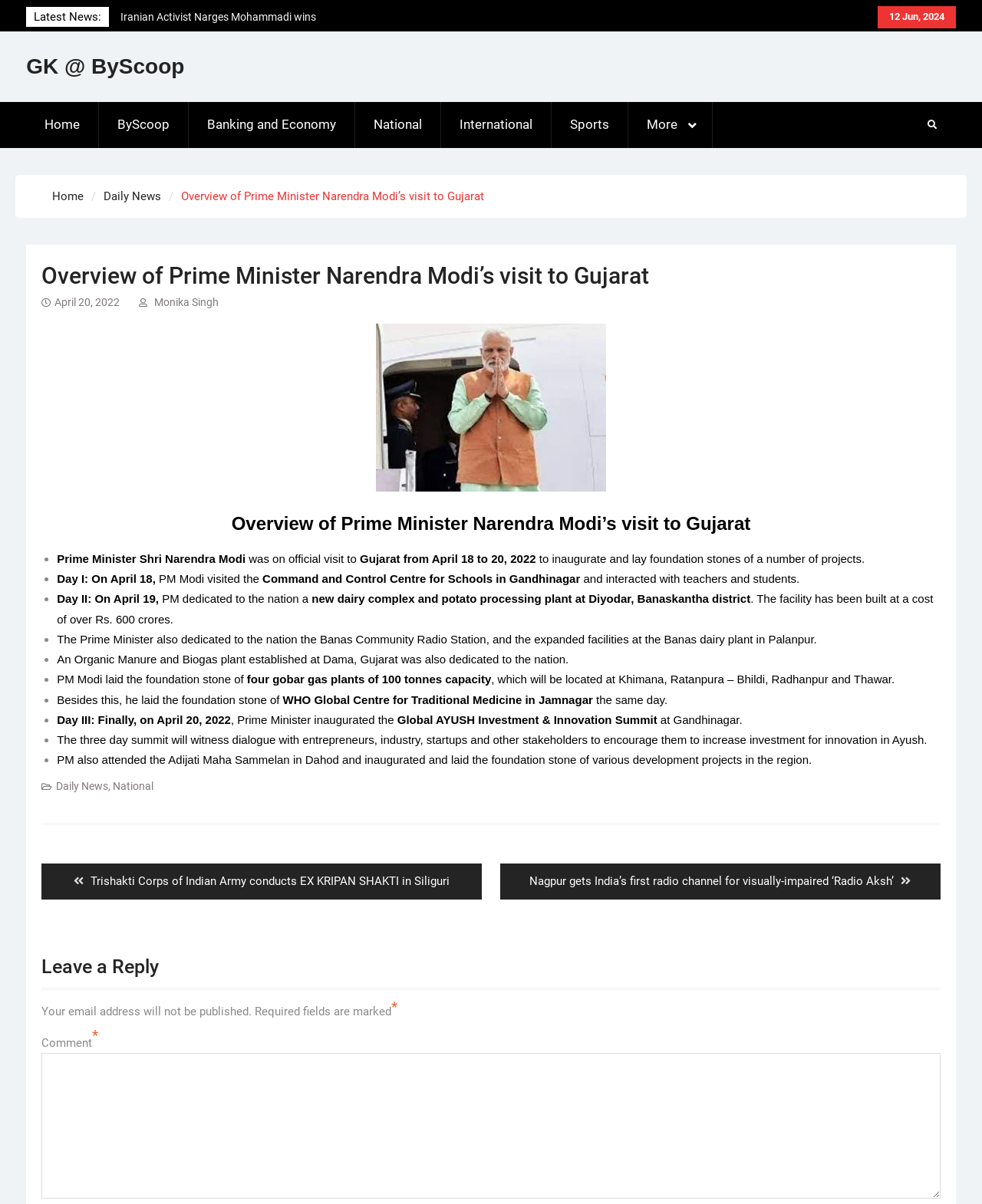Pinpoint the bounding box coordinates of the element to be clicked to execute the instruction: "Visit the 'Banking and Economy' section".

[0.192, 0.085, 0.362, 0.123]